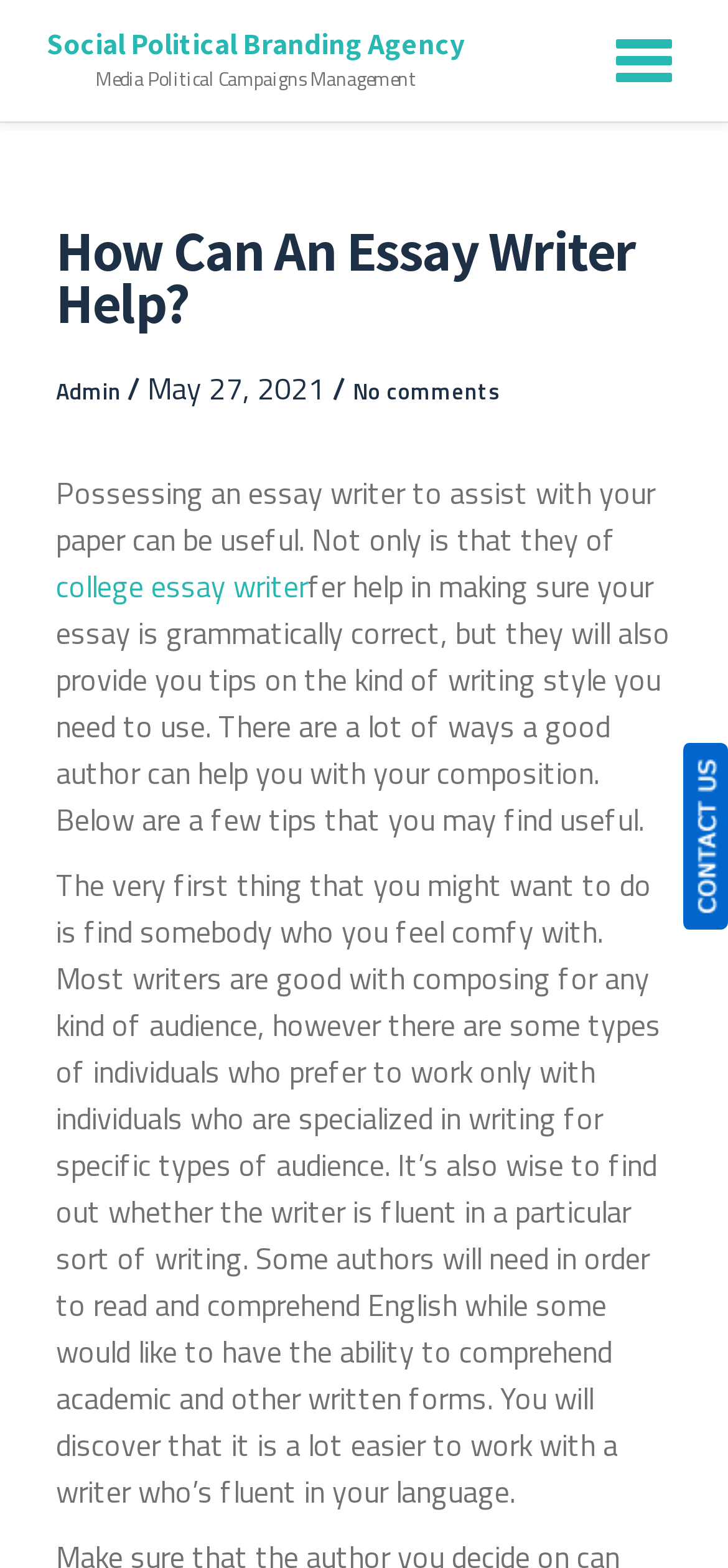Identify and extract the main heading from the webpage.

Social Political Branding Agency